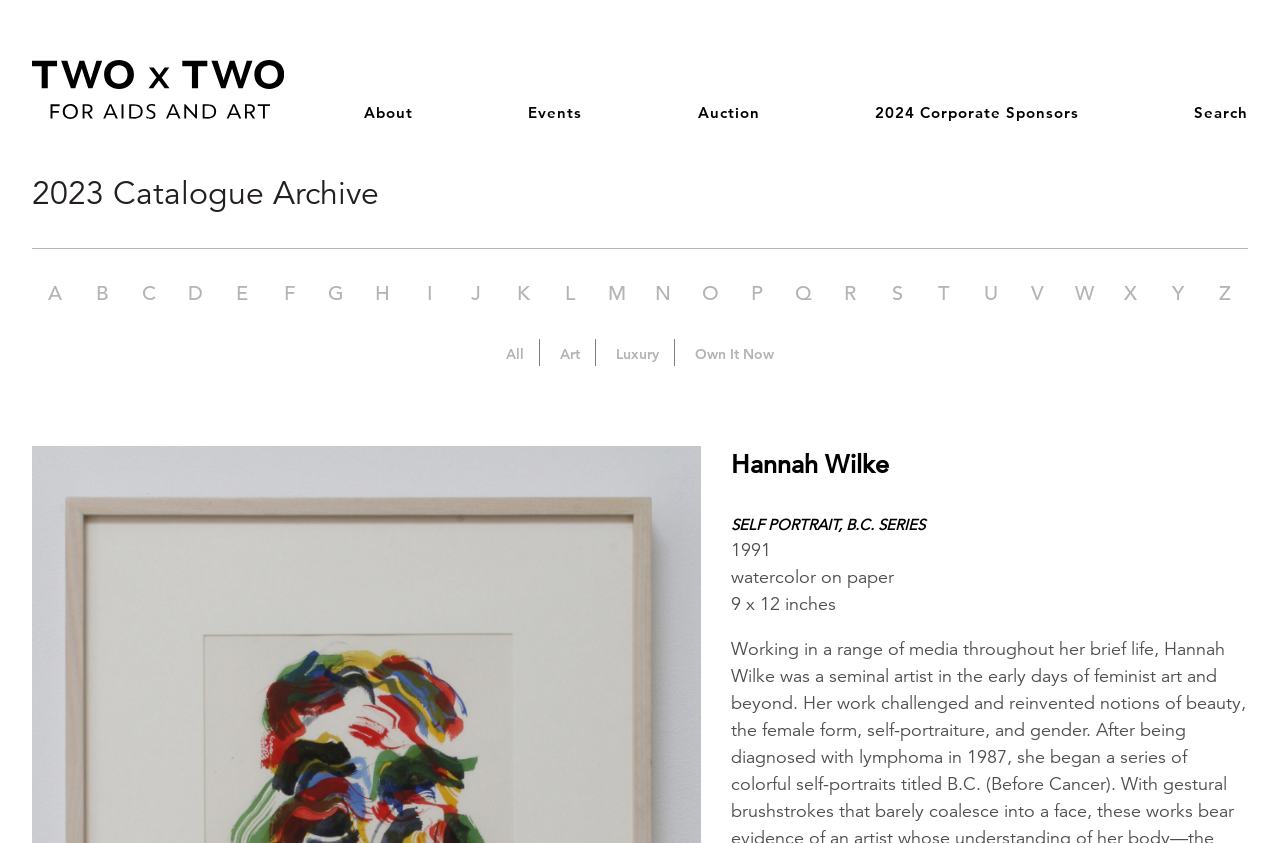Identify the bounding box of the UI element that matches this description: "Auction".

[0.545, 0.125, 0.593, 0.142]